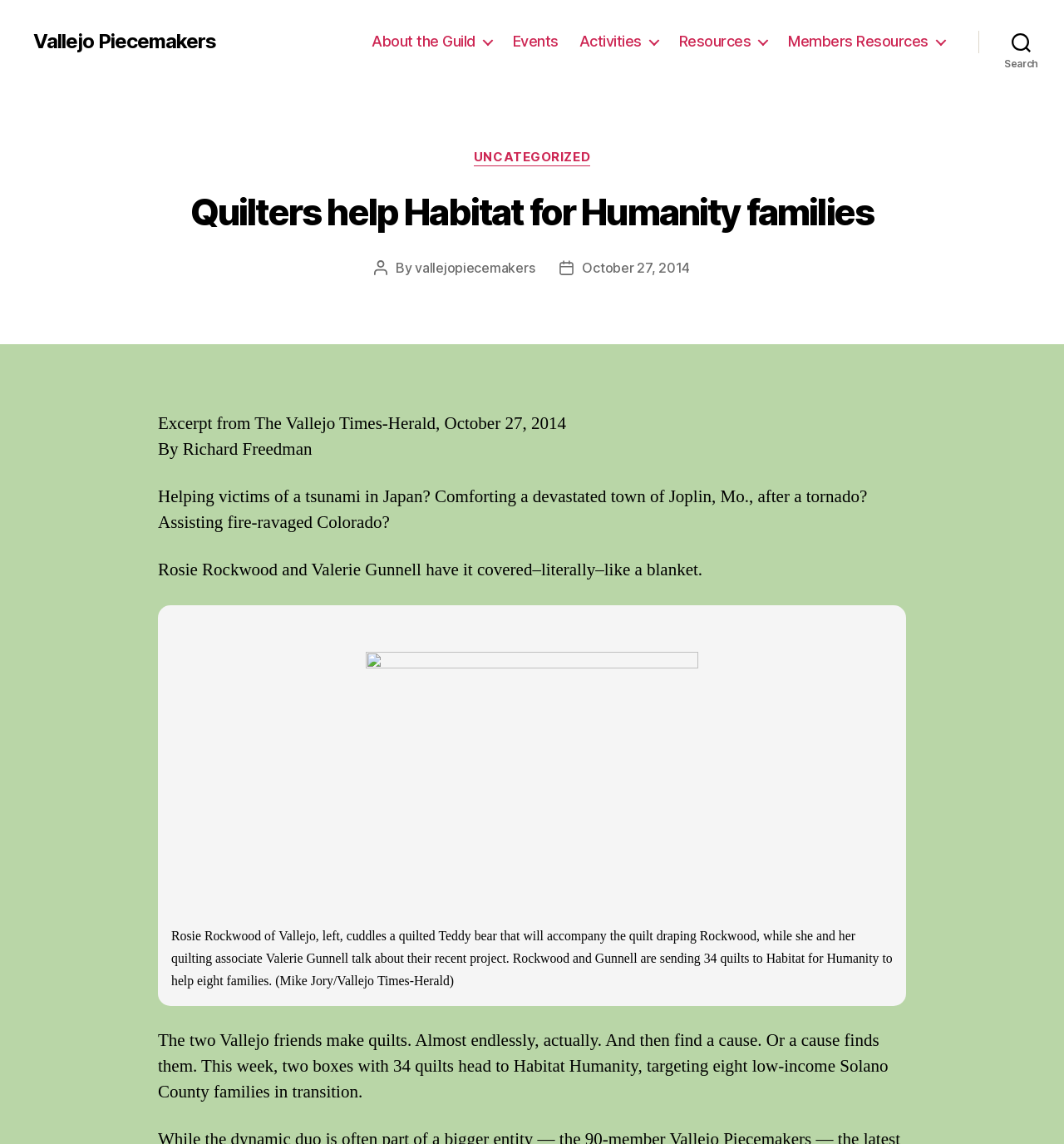Can you find and generate the webpage's heading?

Quilters help Habitat for Humanity families